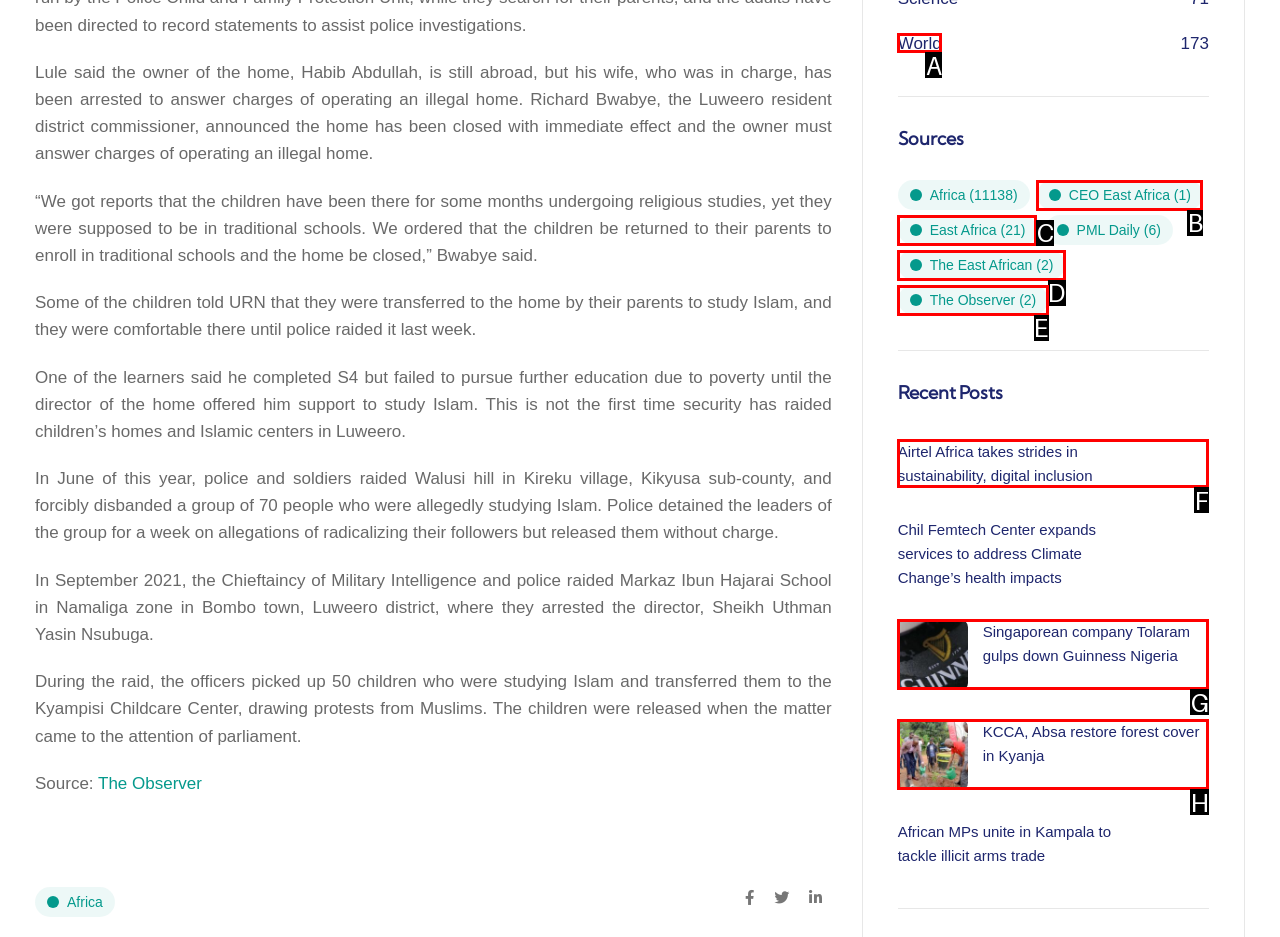To achieve the task: Explore East Africa news, which HTML element do you need to click?
Respond with the letter of the correct option from the given choices.

C